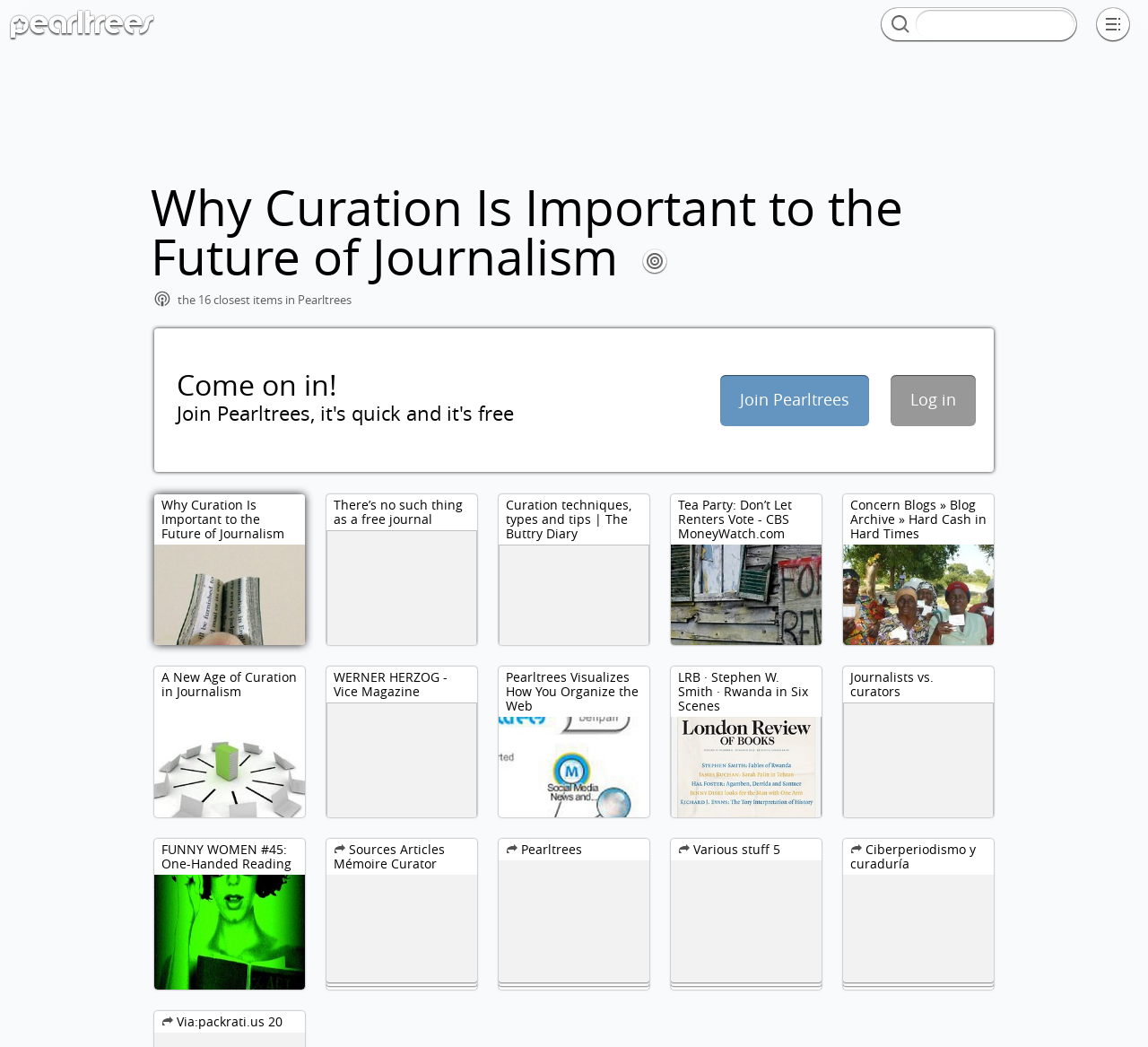What is the purpose of the 'Join Pearltrees' button?
Please provide a detailed and thorough answer to the question.

The 'Join Pearltrees' button is likely a call-to-action for users to create an account on the Pearltrees platform. This is inferred from the button's text and its placement on the webpage, which suggests that it is a prominent feature of the website.